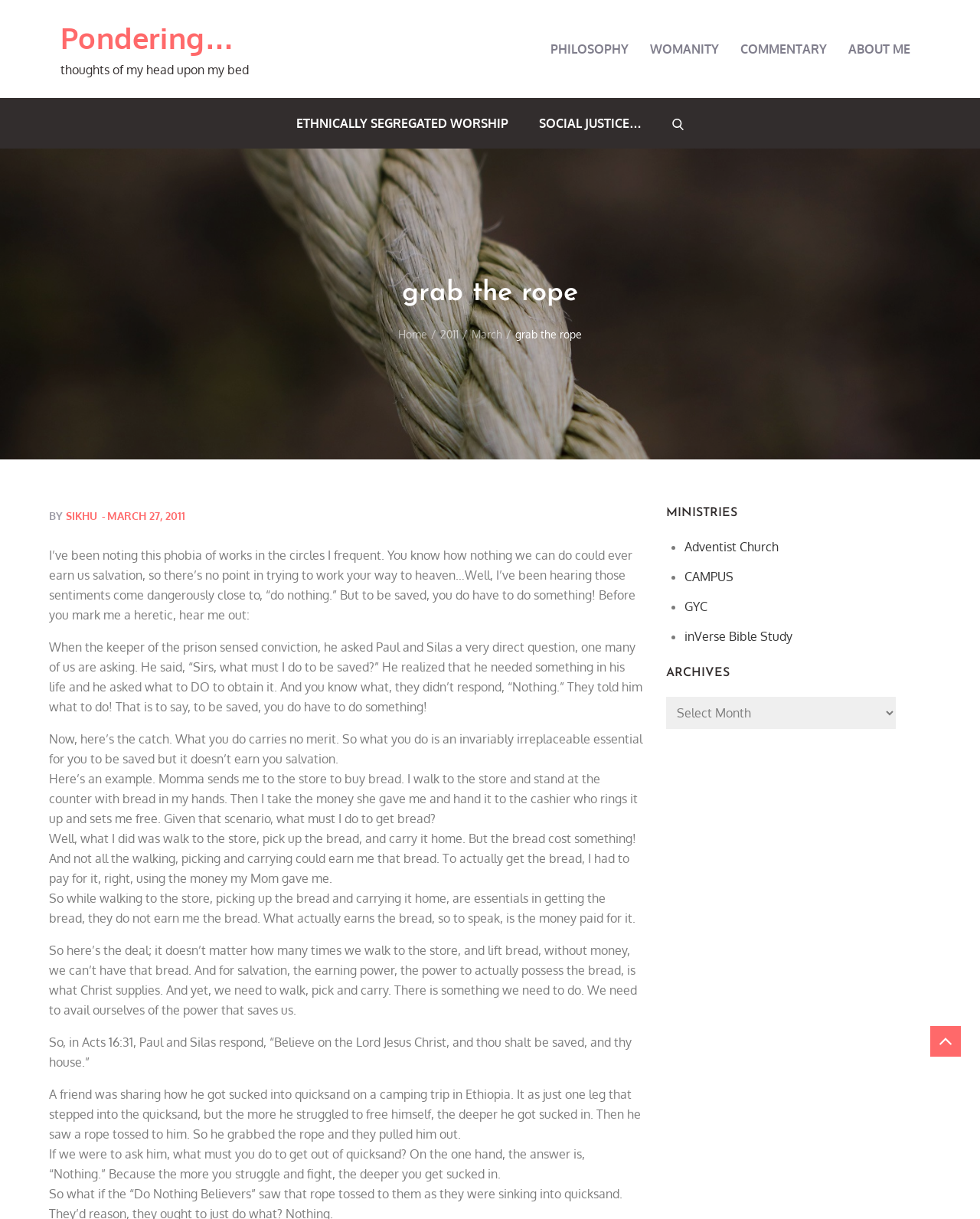Identify the bounding box coordinates of the area that should be clicked in order to complete the given instruction: "Select Emergency Aid for a family". The bounding box coordinates should be four float numbers between 0 and 1, i.e., [left, top, right, bottom].

None